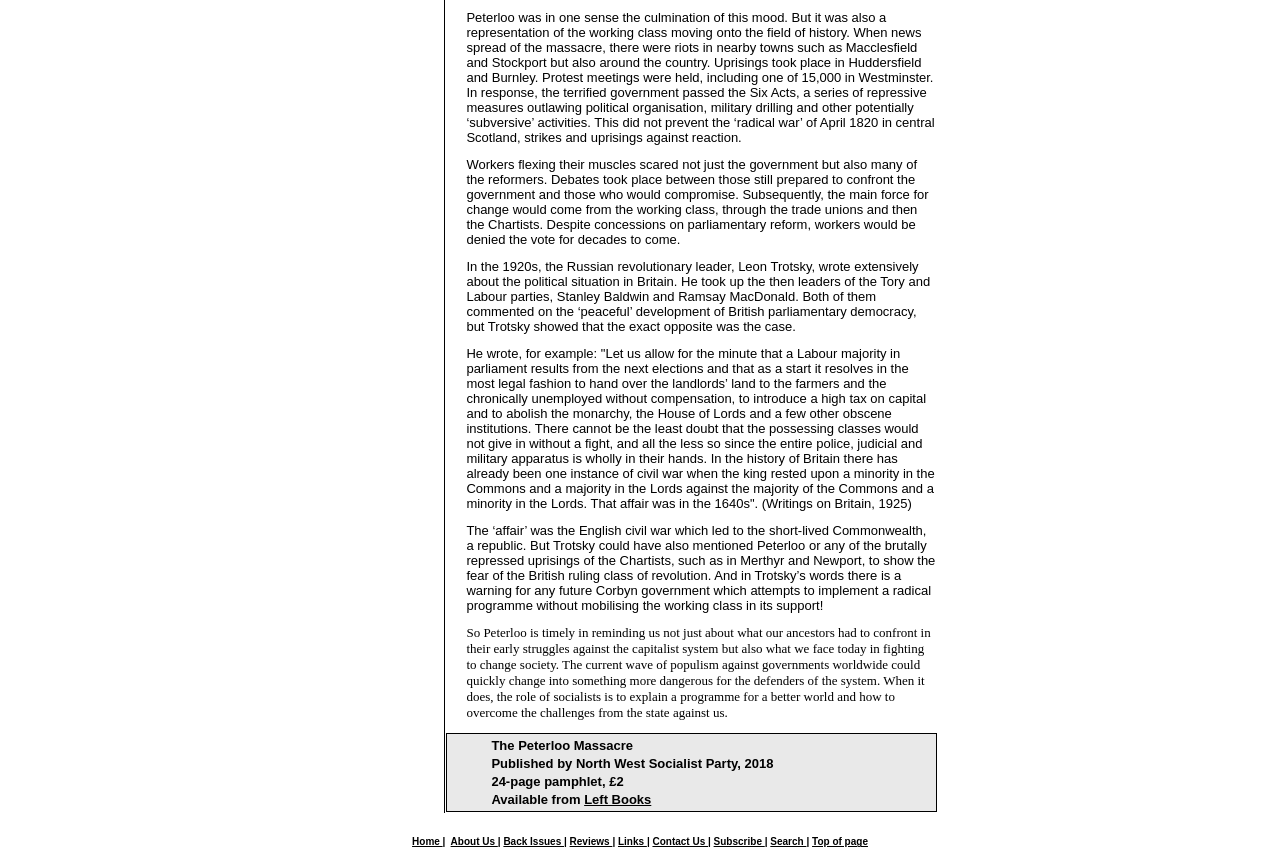Locate the bounding box coordinates of the element's region that should be clicked to carry out the following instruction: "Search on the website". The coordinates need to be four float numbers between 0 and 1, i.e., [left, top, right, bottom].

[0.602, 0.975, 0.63, 0.988]